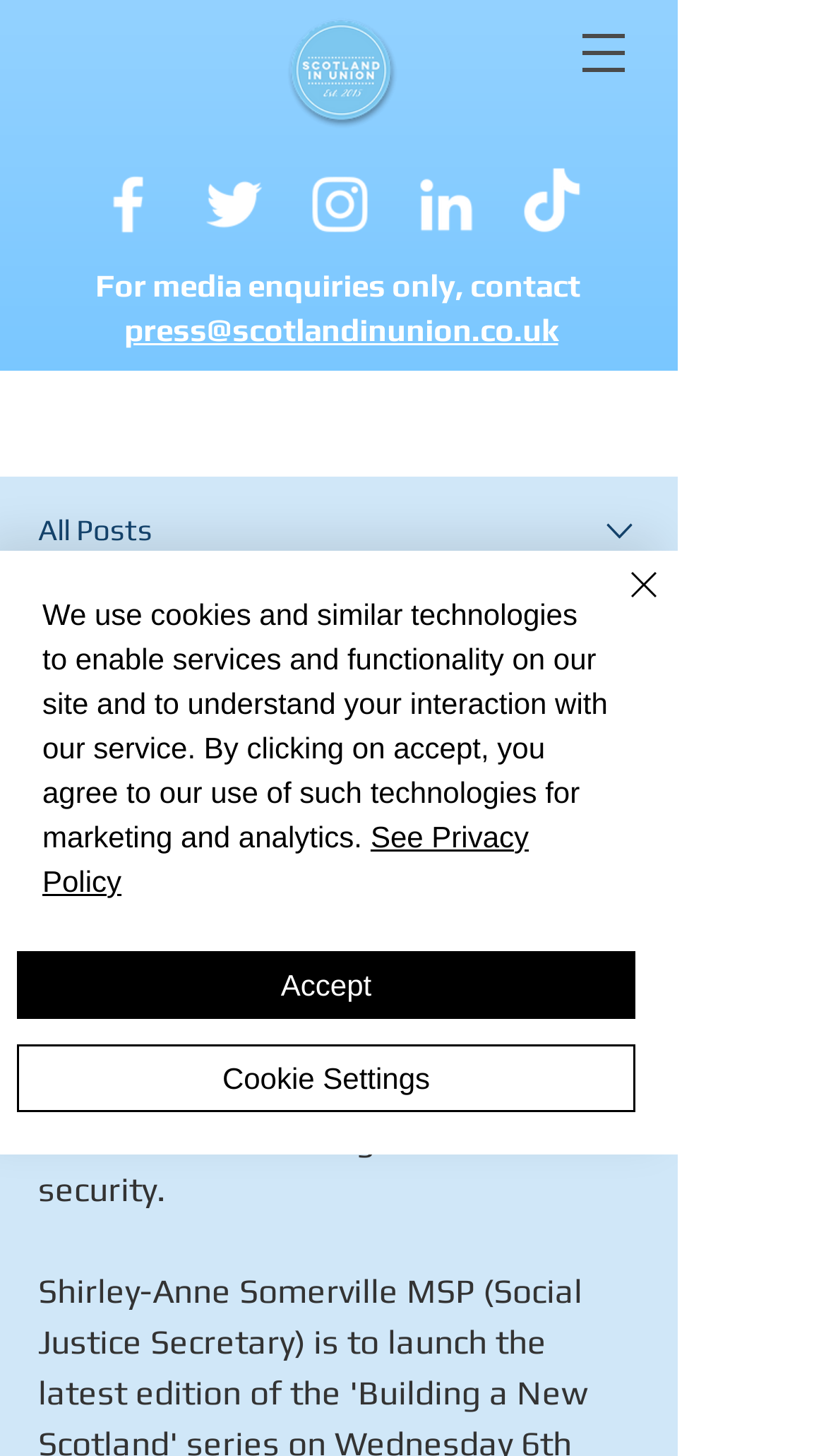Identify the bounding box for the element characterized by the following description: "Cookie Settings".

[0.021, 0.717, 0.769, 0.764]